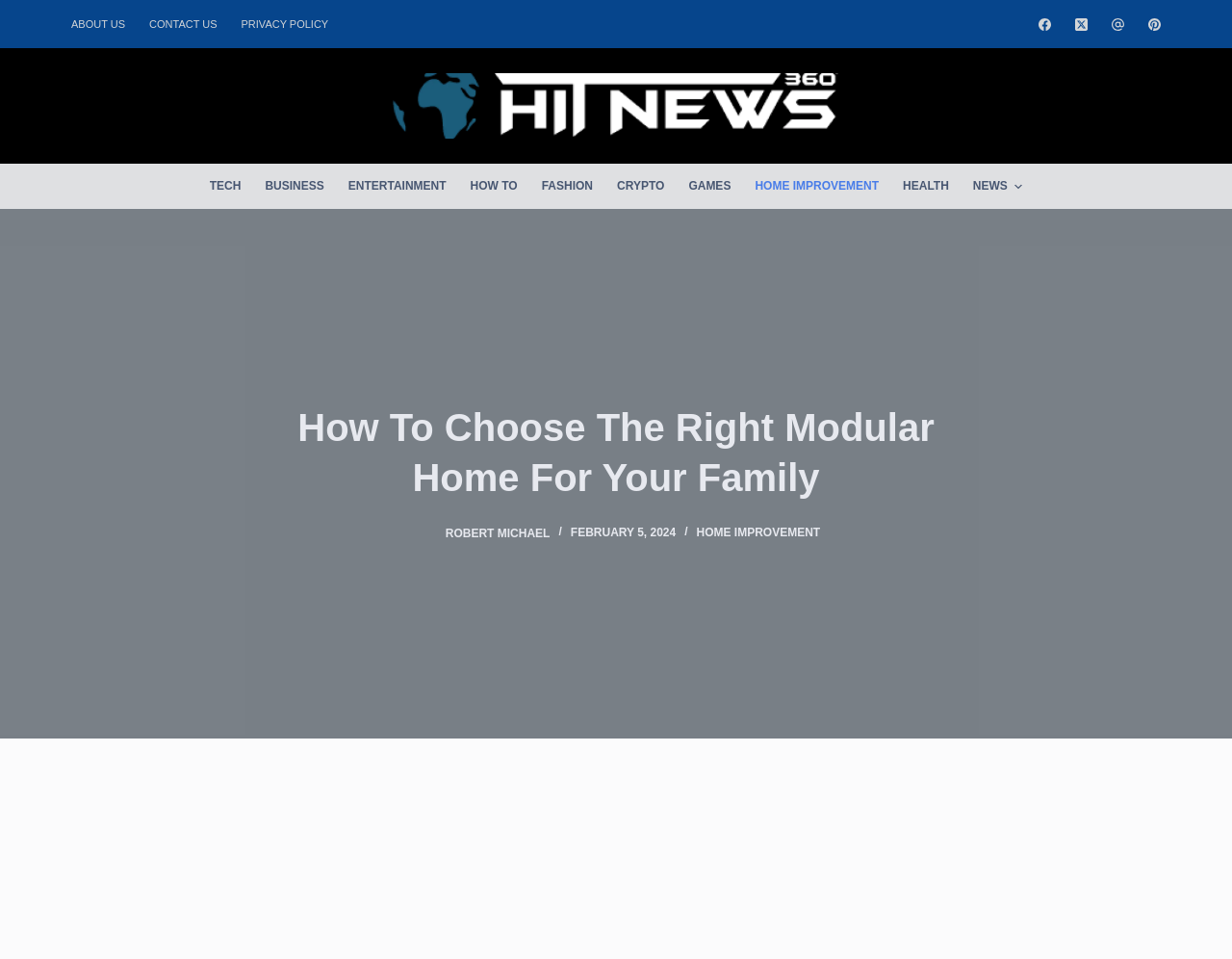Determine the bounding box coordinates of the area to click in order to meet this instruction: "Click on Skip to content".

[0.0, 0.0, 0.031, 0.02]